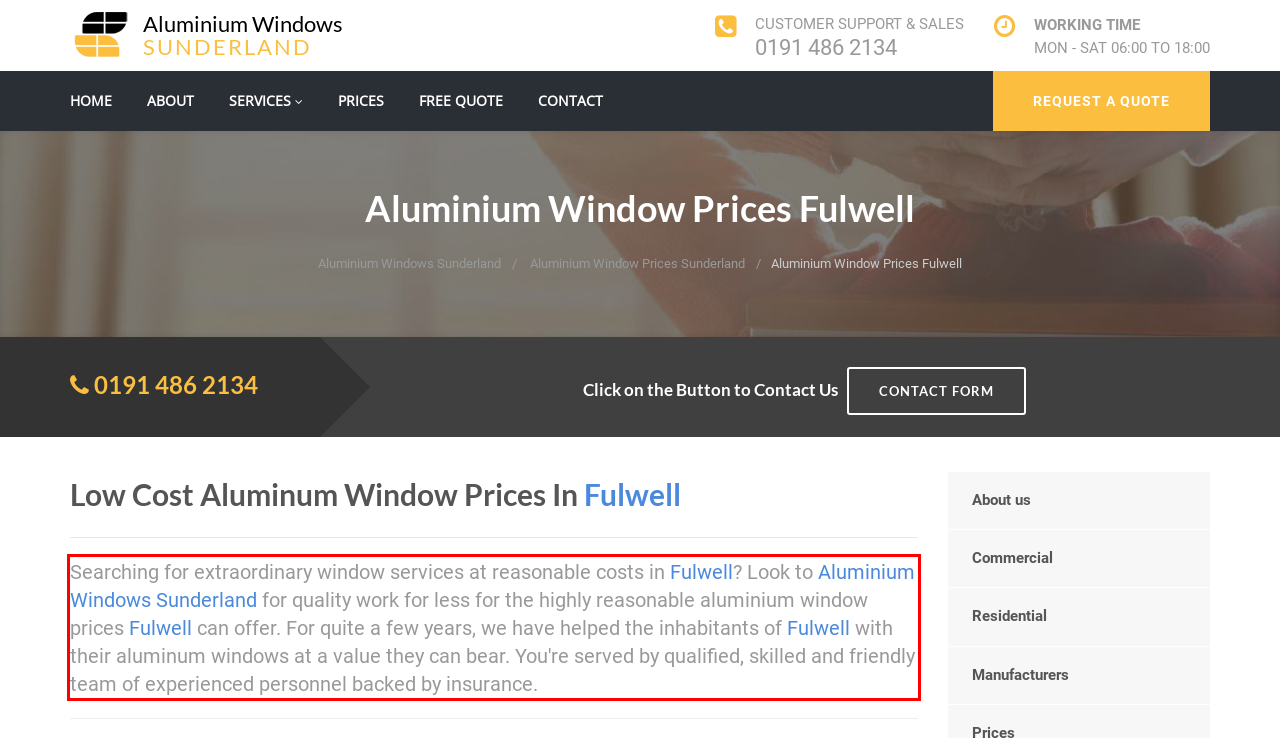Identify the text within the red bounding box on the webpage screenshot and generate the extracted text content.

Searching for extraordinary window services at reasonable costs in Fulwell? Look to Aluminium Windows Sunderland for quality work for less for the highly reasonable aluminium window prices Fulwell can offer. For quite a few years, we have helped the inhabitants of Fulwell with their aluminum windows at a value they can bear. You're served by qualified, skilled and friendly team of experienced personnel backed by insurance.